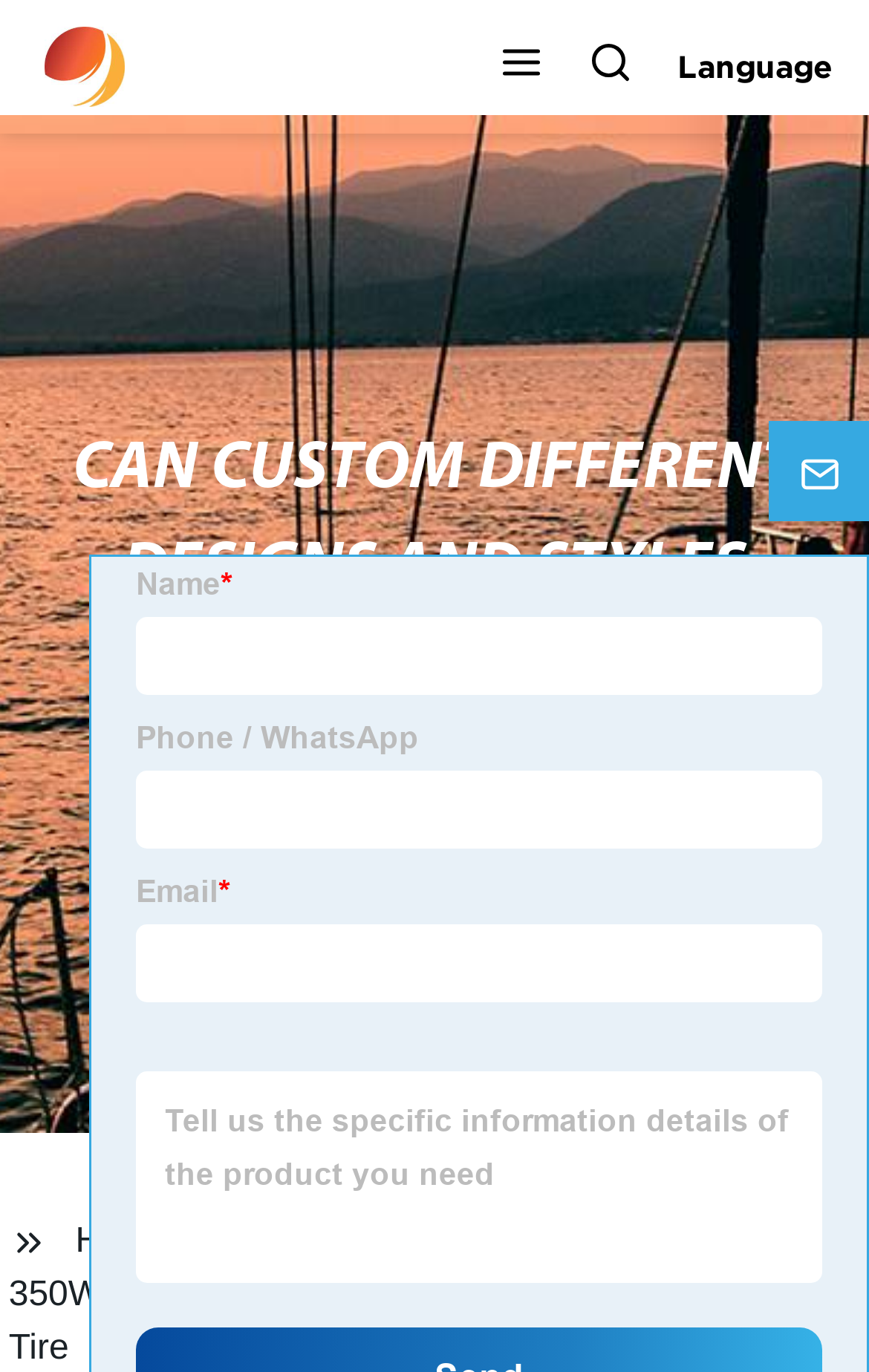Identify the bounding box coordinates for the UI element described as follows: "Products". Ensure the coordinates are four float numbers between 0 and 1, formatted as [left, top, right, bottom].

[0.284, 0.891, 0.446, 0.919]